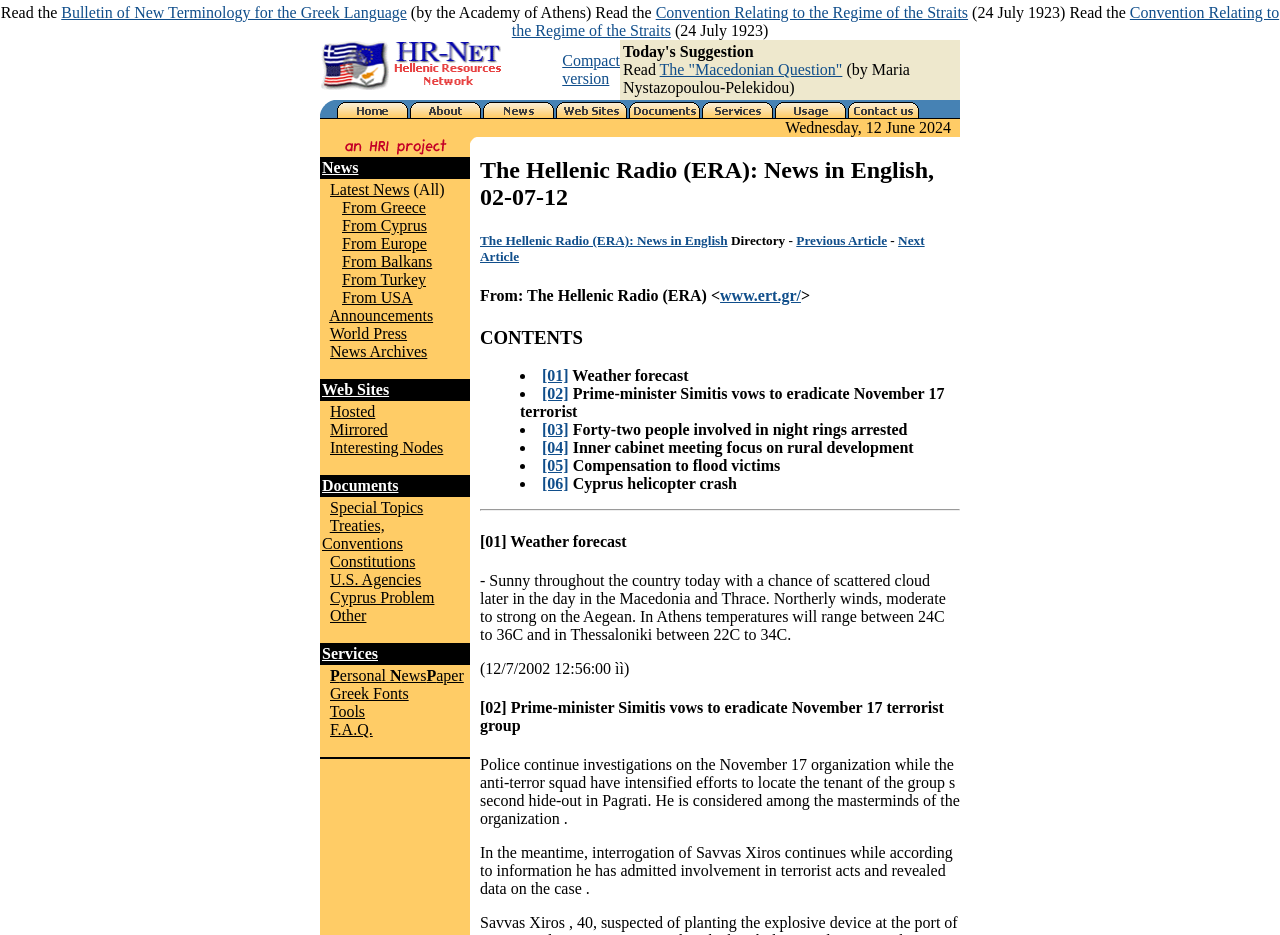What is the date displayed on the webpage?
Please give a detailed and elaborate explanation in response to the question.

I found a layout table with a cell containing the date 'Wednesday, 12 June 2024', which is likely the current date displayed on the webpage.